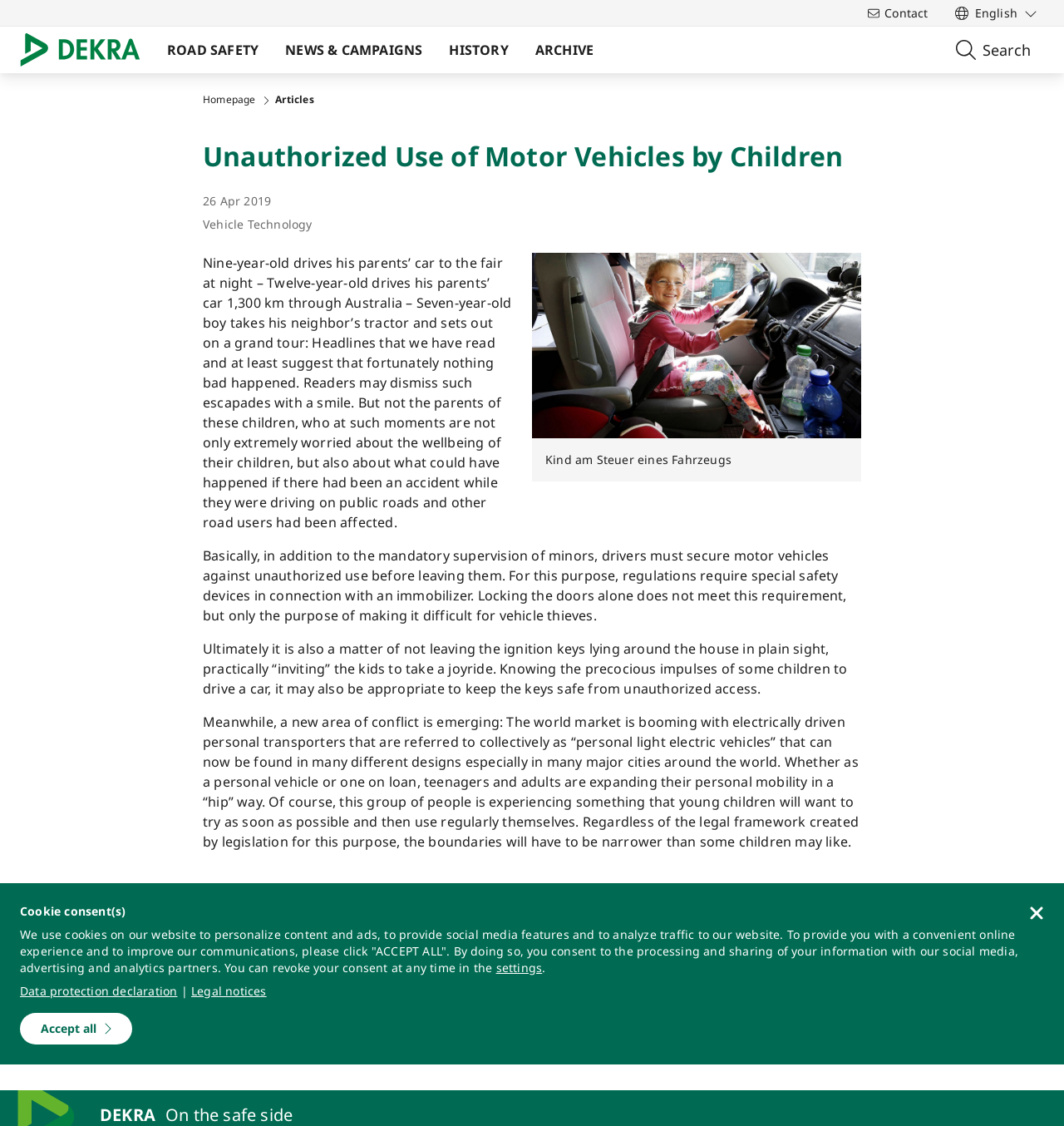Can you specify the bounding box coordinates of the area that needs to be clicked to fulfill the following instruction: "Click the 'Homepage' link"?

[0.191, 0.083, 0.24, 0.095]